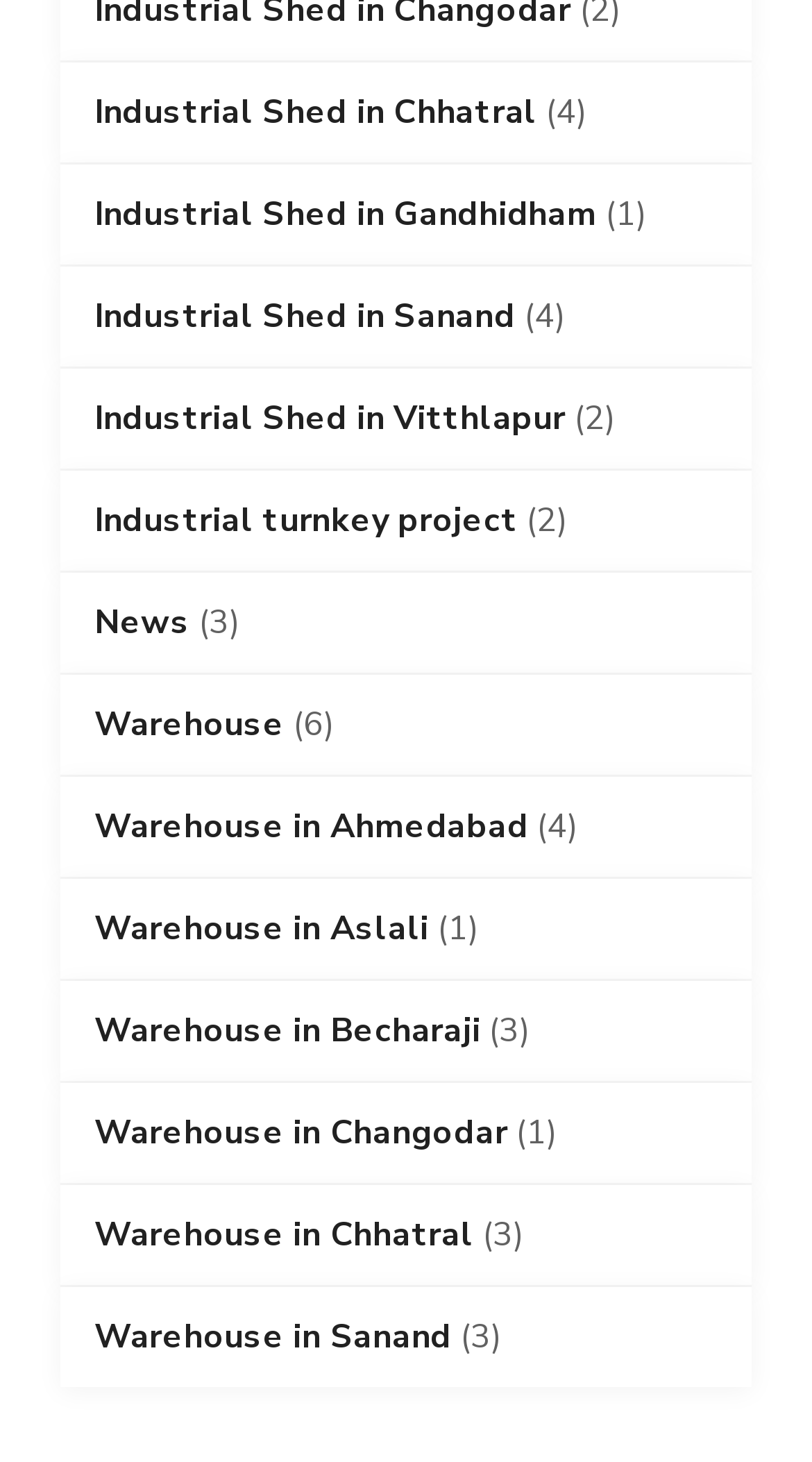Find the bounding box coordinates of the clickable element required to execute the following instruction: "Check Warehouse in Sanand". Provide the coordinates as four float numbers between 0 and 1, i.e., [left, top, right, bottom].

[0.116, 0.891, 0.556, 0.937]